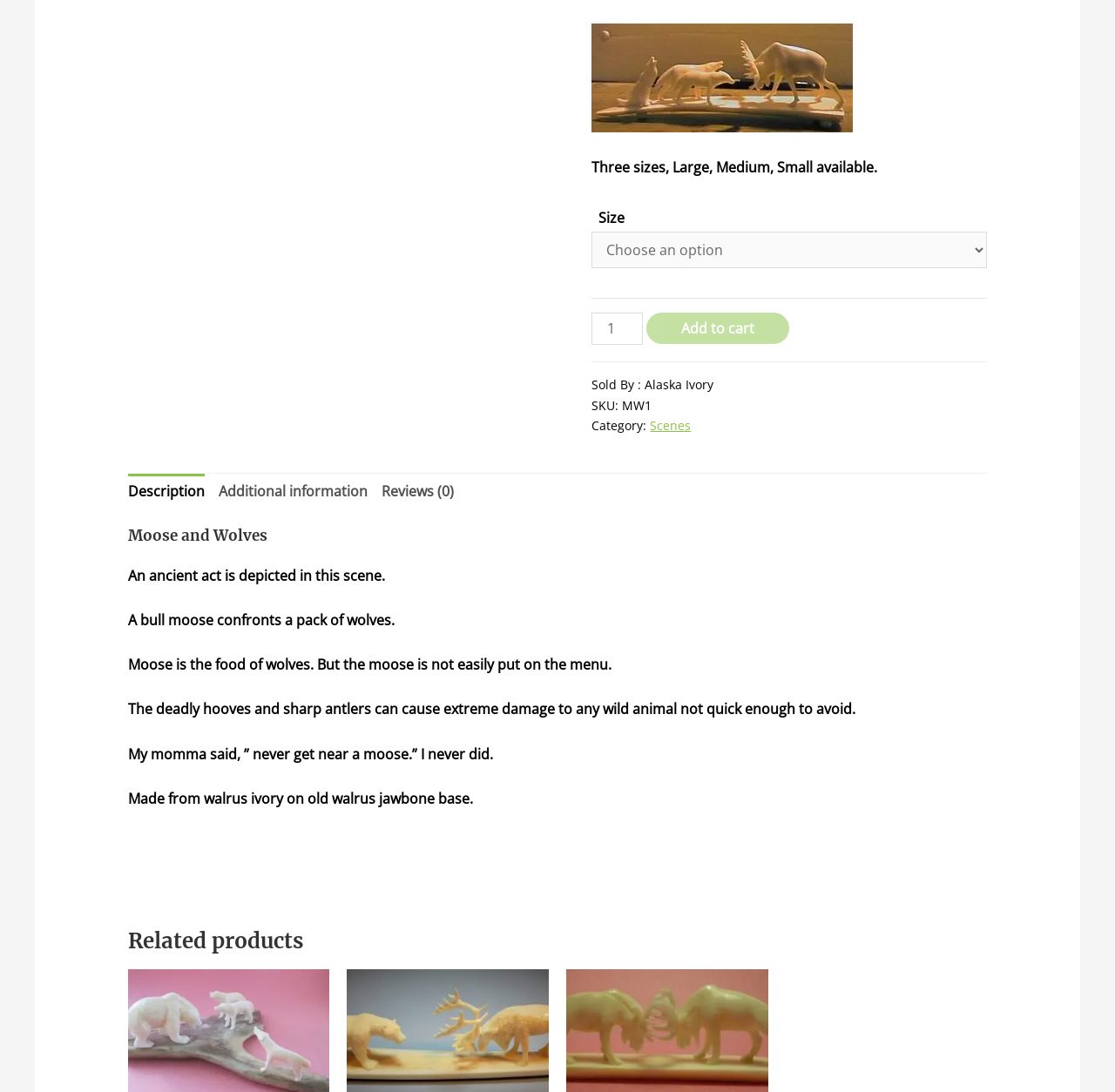Determine the bounding box coordinates of the UI element described by: "Scenes".

[0.583, 0.382, 0.62, 0.397]